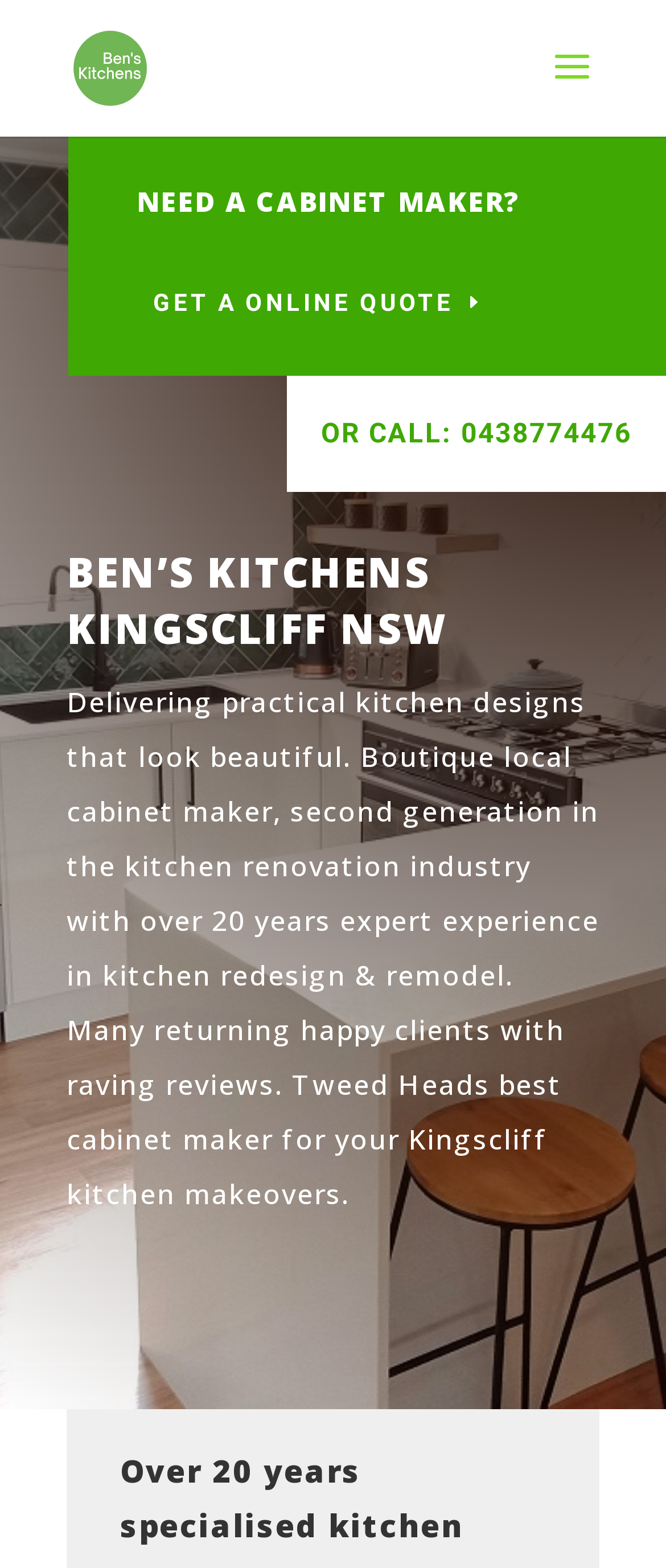What is the expertise of the cabinet maker?
From the details in the image, provide a complete and detailed answer to the question.

The expertise of the cabinet maker is obtained from the StaticText element which describes the company as 'second generation in the kitchen renovation industry with over 20 years expert experience in kitchen redesign & remodel'.